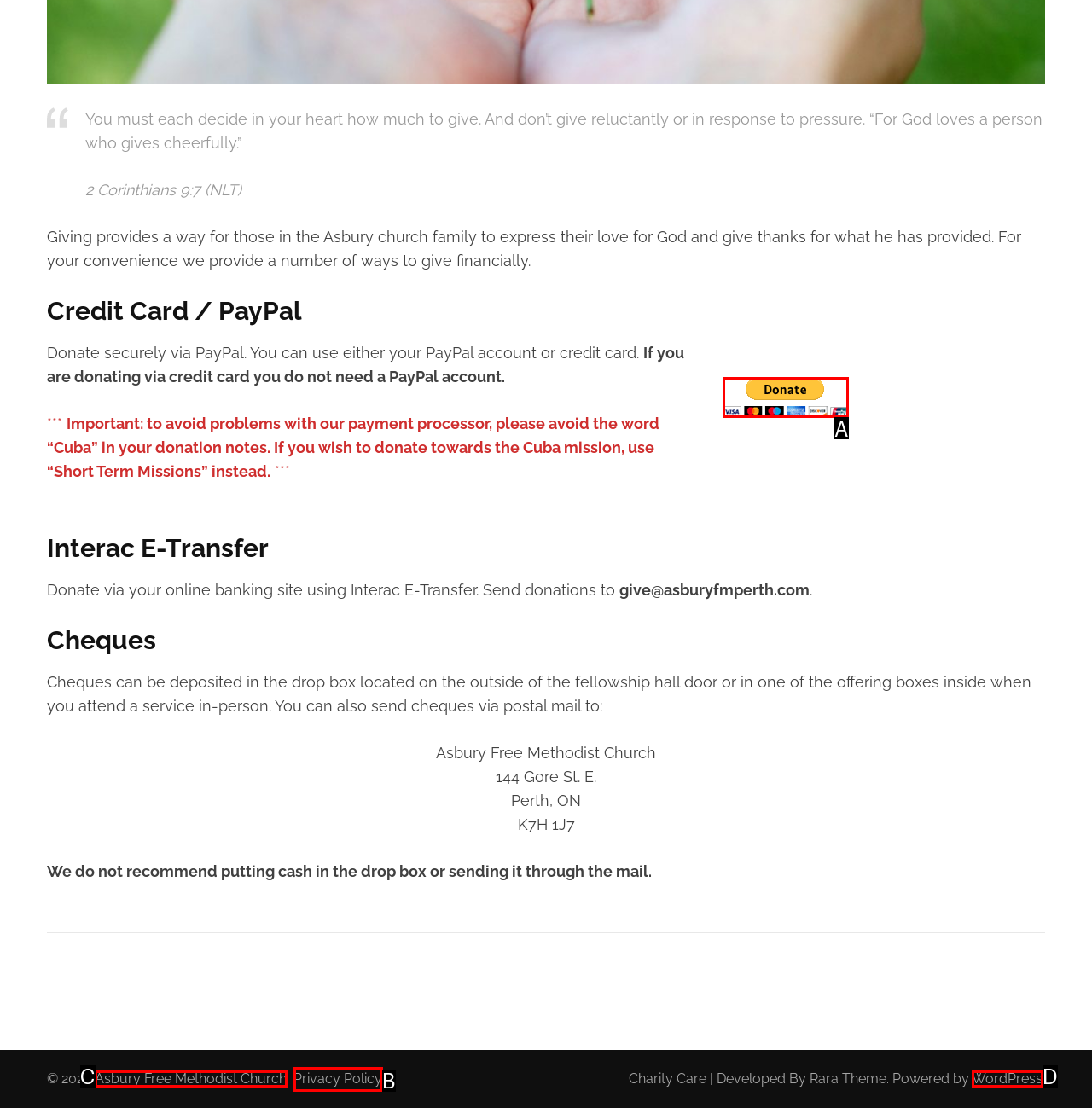Choose the HTML element that corresponds to the description: WordPress
Provide the answer by selecting the letter from the given choices.

D